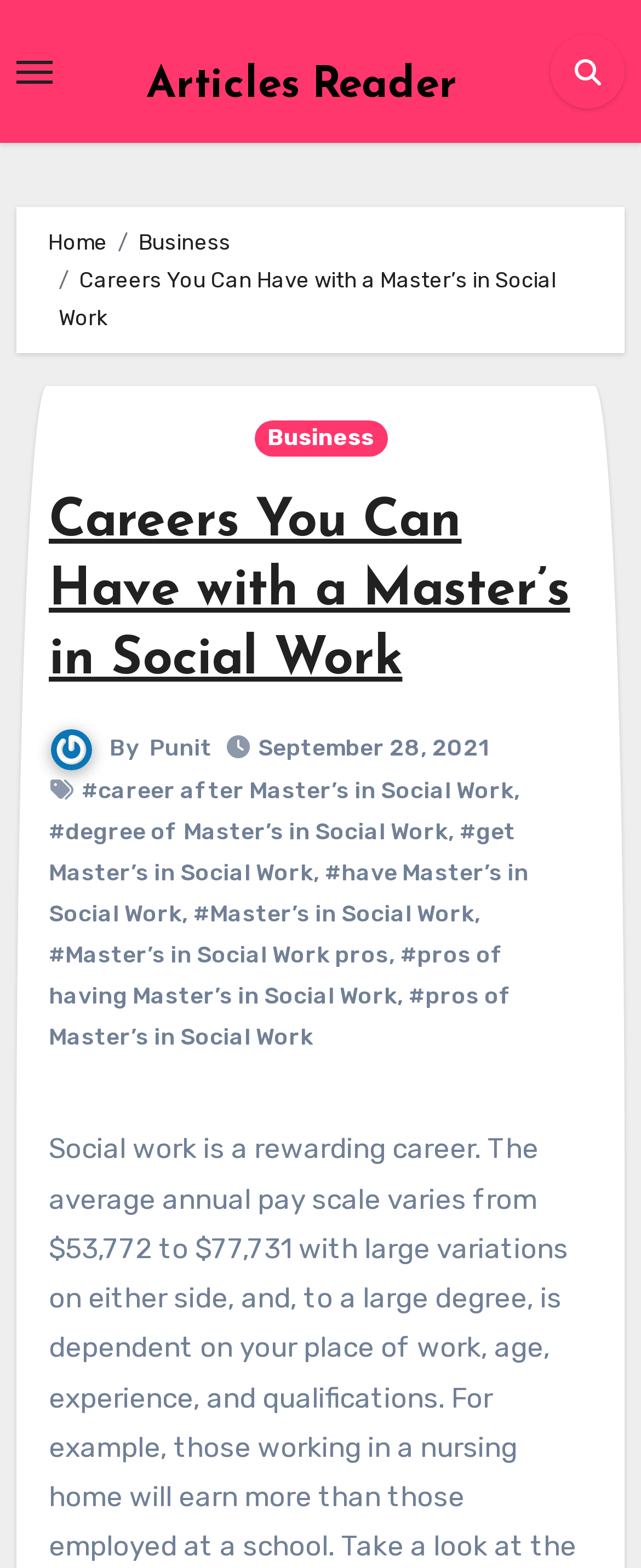How many tags are associated with the article?
Refer to the image and offer an in-depth and detailed answer to the question.

I counted the number of tags associated with the article by looking at the section below the main heading, where it lists several tags such as '#career after Master’s in Social Work', '#degree of Master’s in Social Work', etc. There are 7 tags in total.